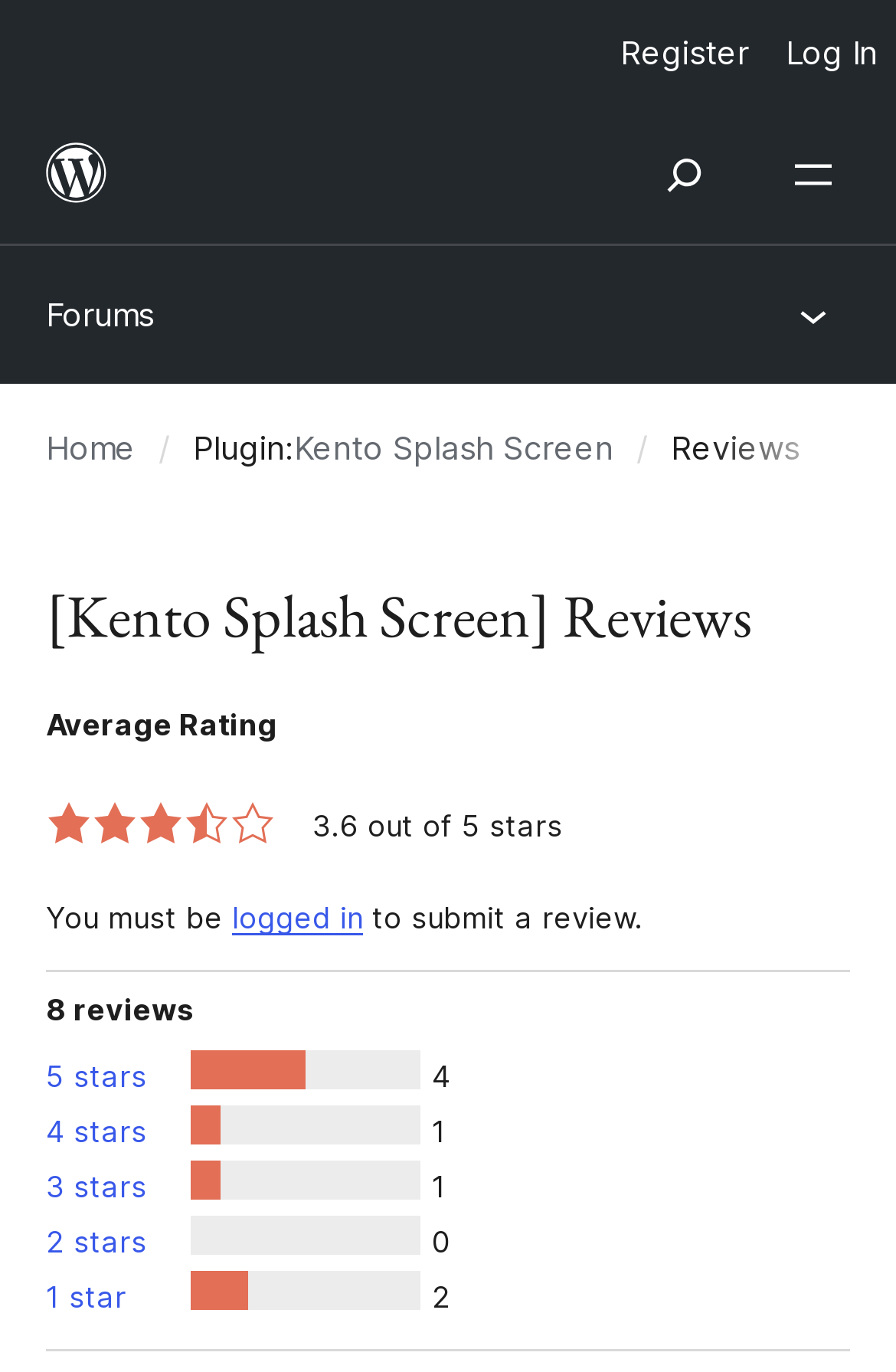How many reviews are there?
Please provide a detailed answer to the question.

I found the number of reviews by looking at the text '1' which is located below the 'reviews' label.